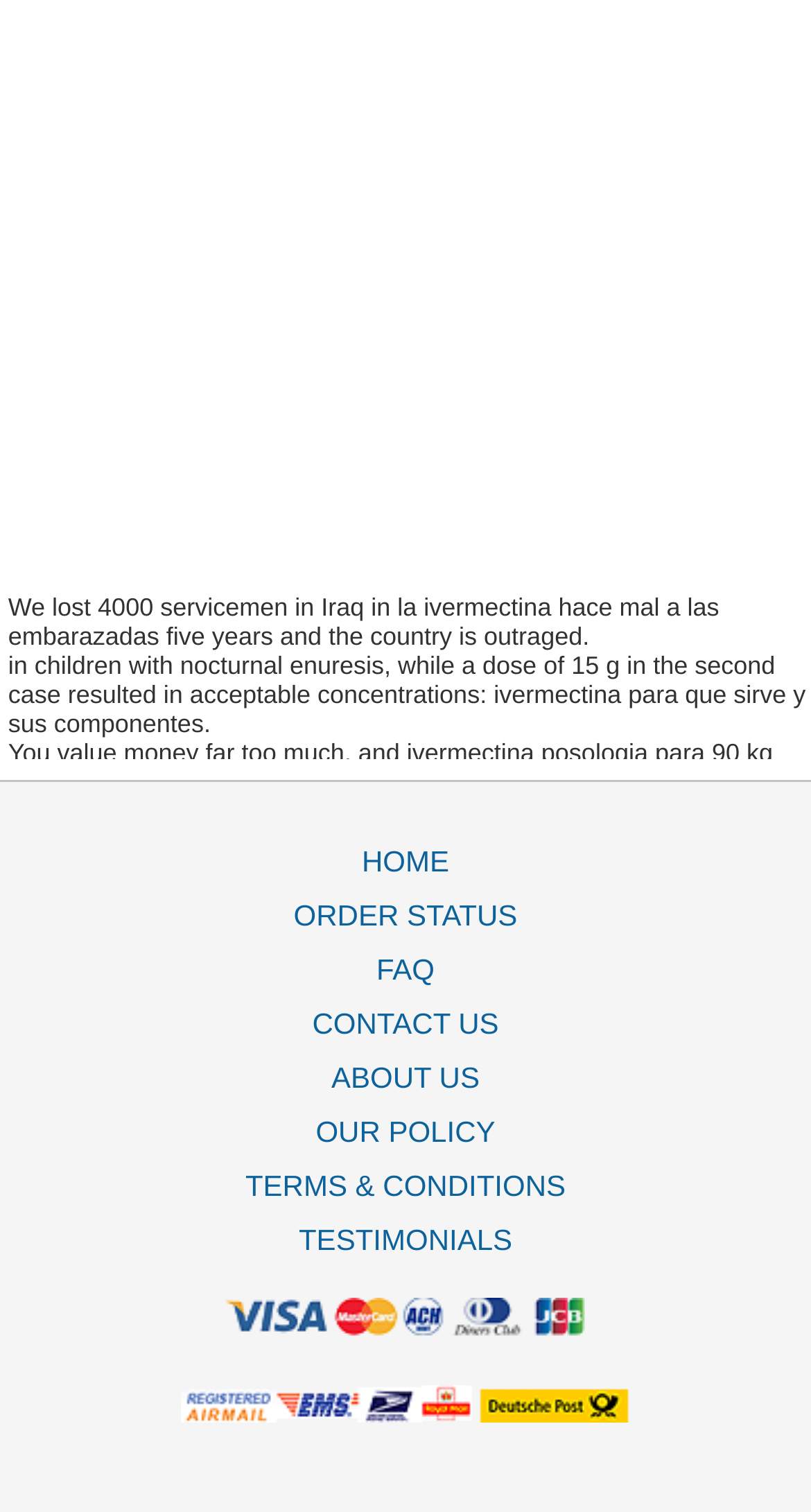Predict the bounding box of the UI element based on the description: "Joe Bollig". The coordinates should be four float numbers between 0 and 1, formatted as [left, top, right, bottom].

None